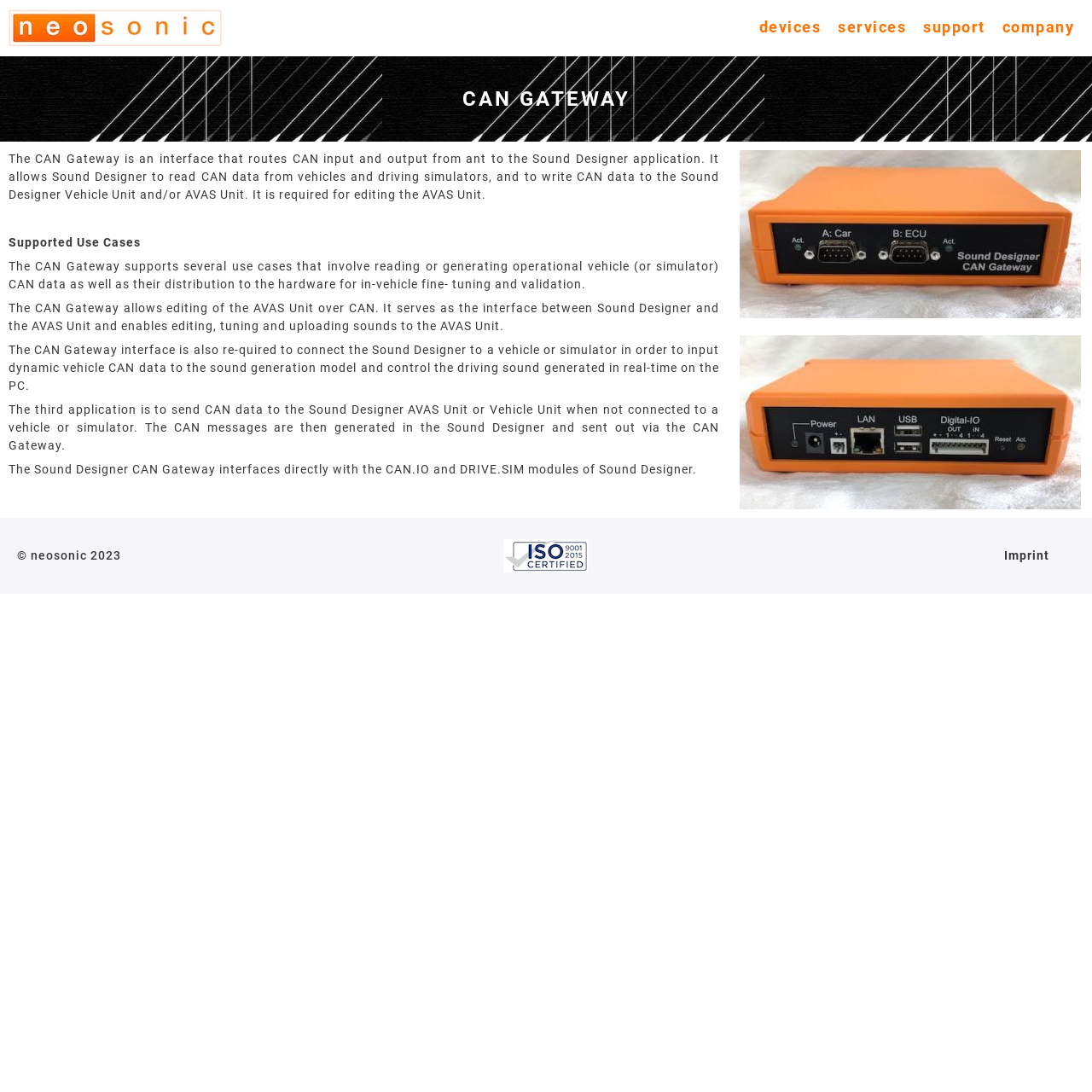What is the copyright year of the webpage?
Based on the visual details in the image, please answer the question thoroughly.

The webpage has a copyright notice at the bottom that states '© neosonic 2023'.